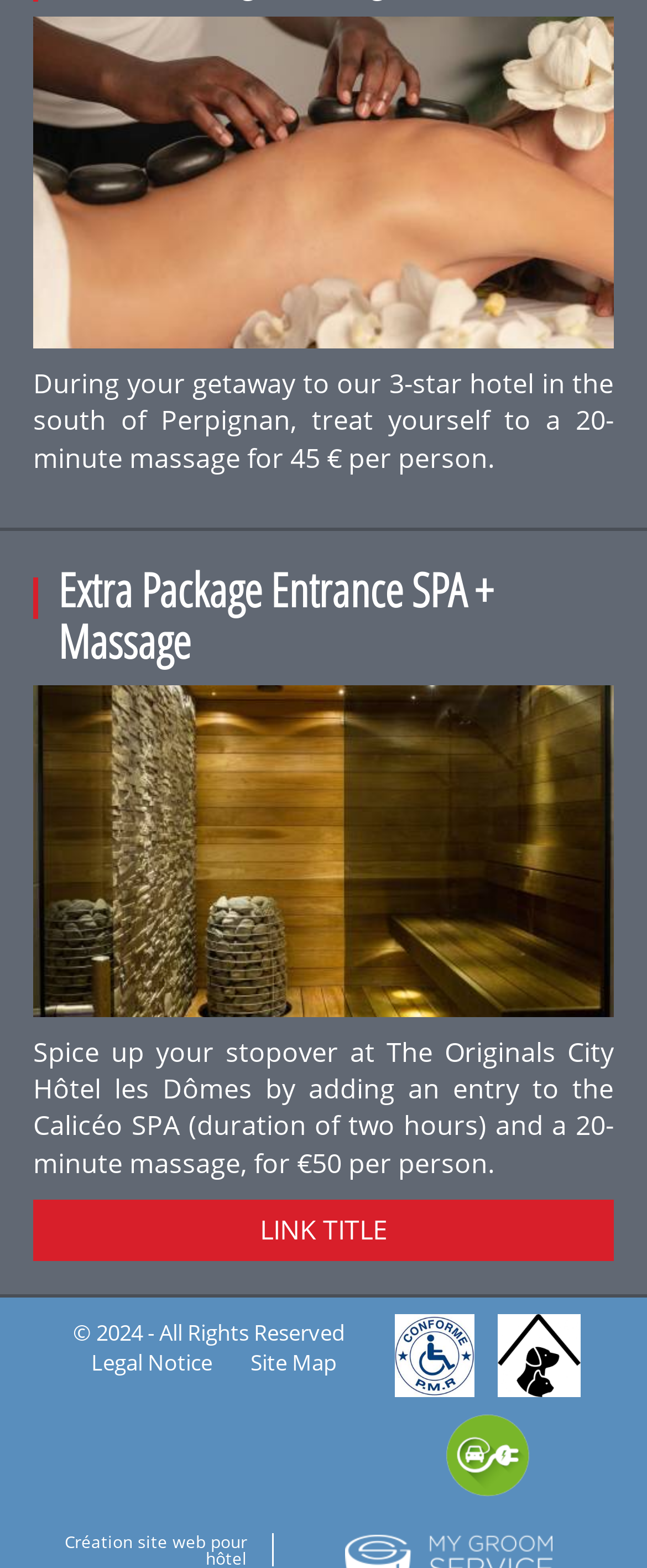What is the price of the 20-minute massage?
Utilize the information in the image to give a detailed answer to the question.

The answer can be found in the StaticText element with the text 'During your getaway to our 3-star hotel in the south of Perpignan, treat yourself to a 20-minute massage for 45 € per person.'